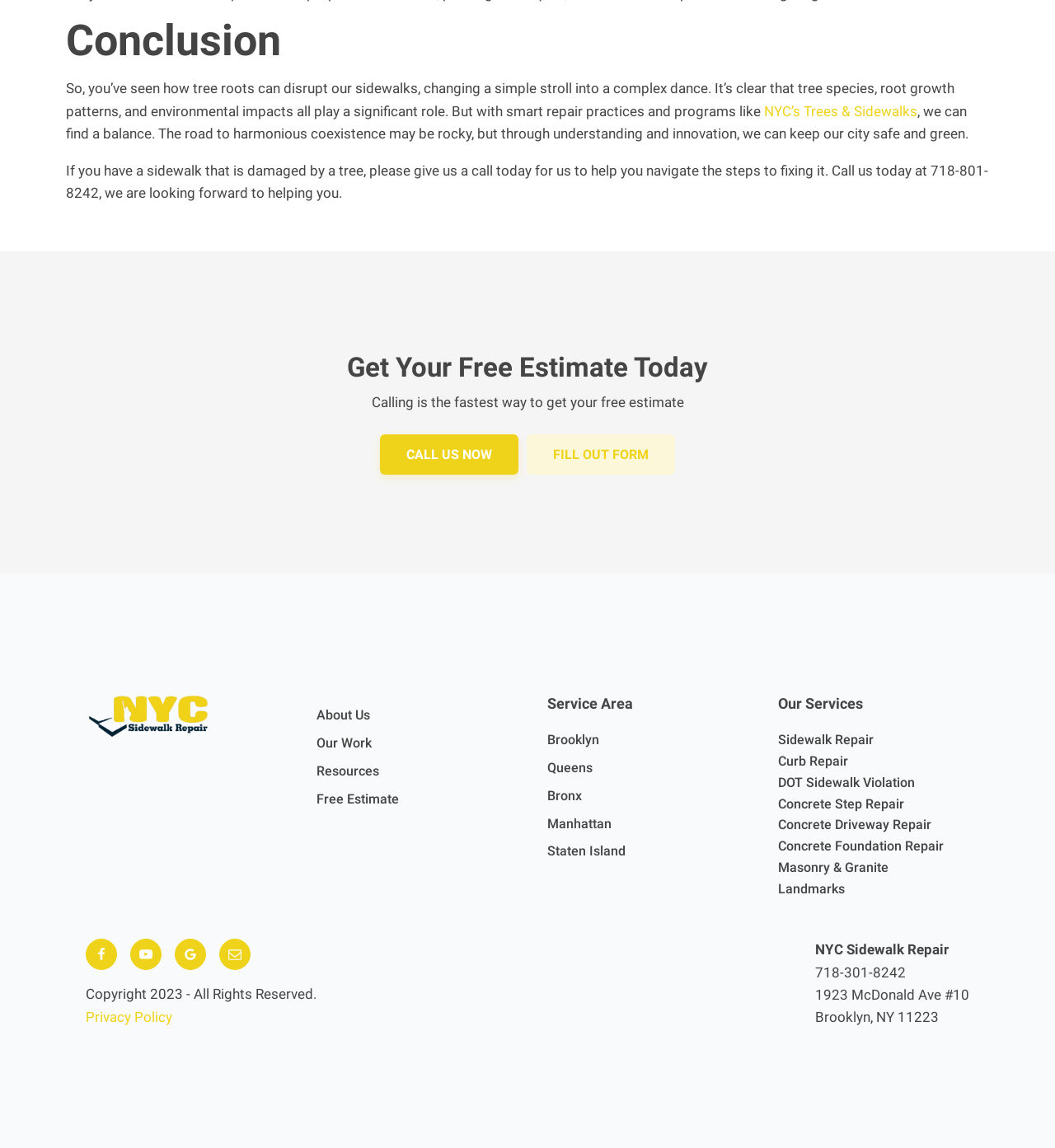Show me the bounding box coordinates of the clickable region to achieve the task as per the instruction: "Call the phone number".

[0.062, 0.141, 0.937, 0.175]